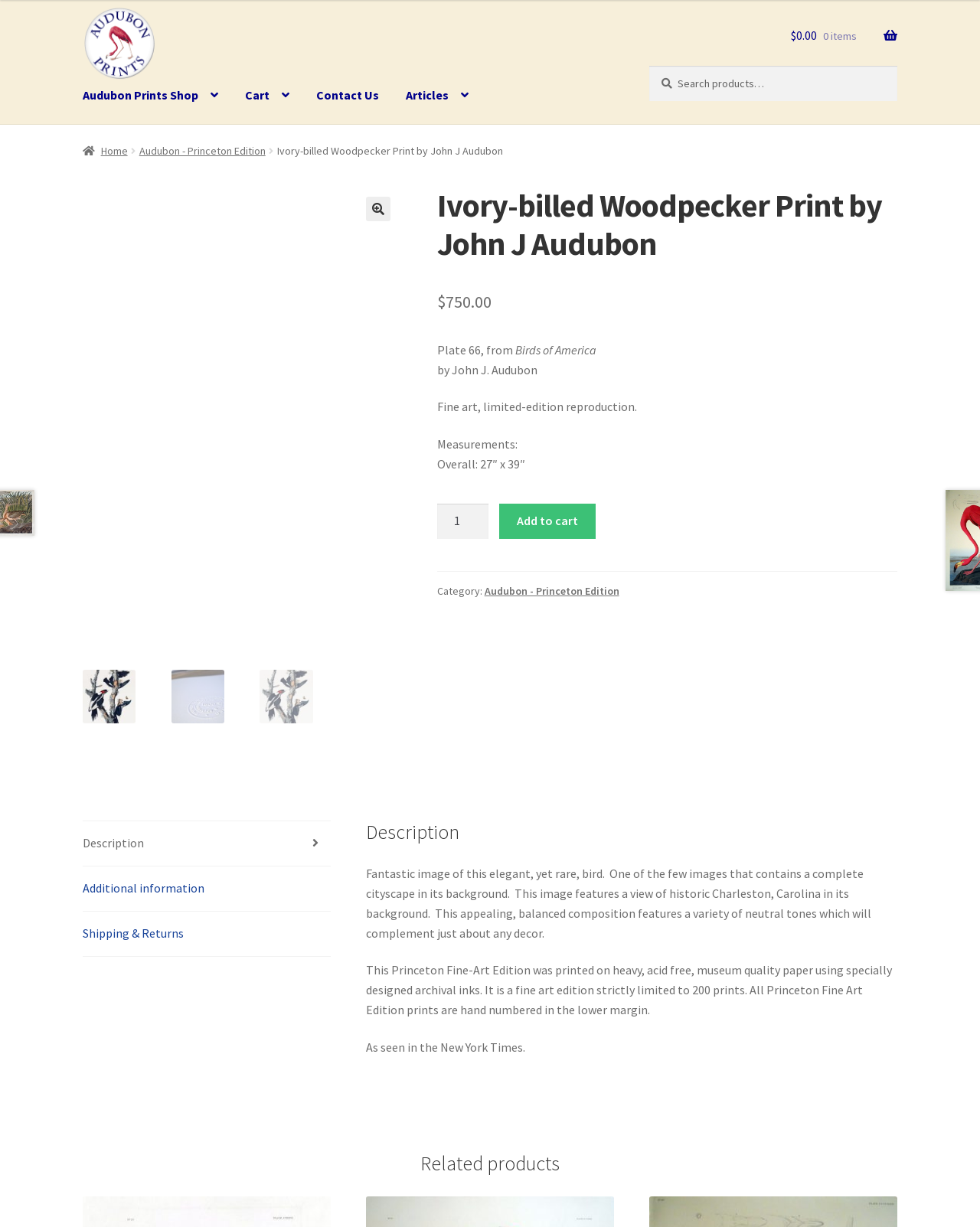Respond to the following query with just one word or a short phrase: 
Who is the author of the print?

John J Audubon